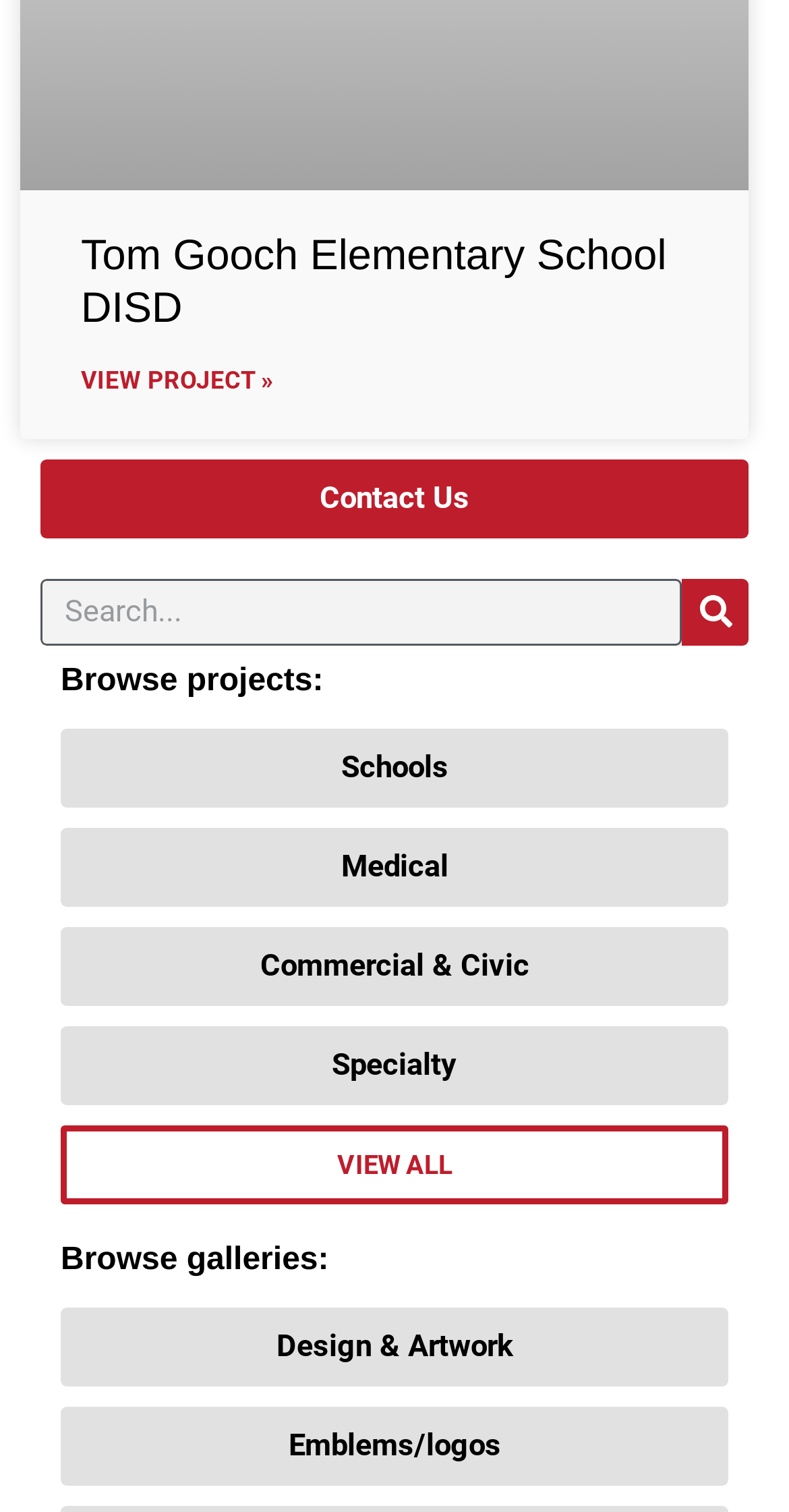Locate the bounding box coordinates of the clickable region to complete the following instruction: "Read more about Tom Gooch Elementary School DISD."

[0.103, 0.239, 0.346, 0.264]